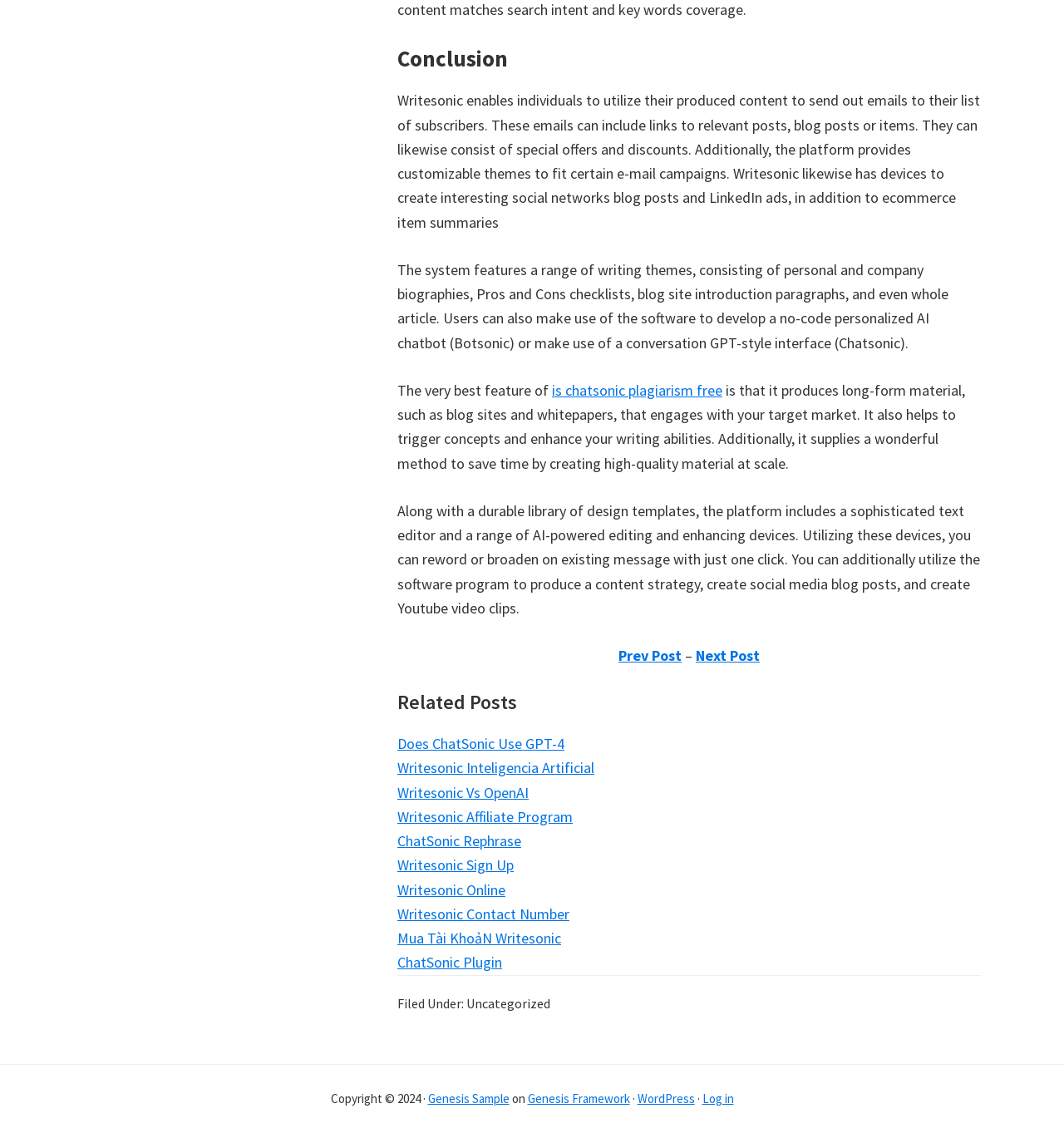Identify the coordinates of the bounding box for the element that must be clicked to accomplish the instruction: "Click on 'Next Post'".

[0.654, 0.57, 0.714, 0.587]